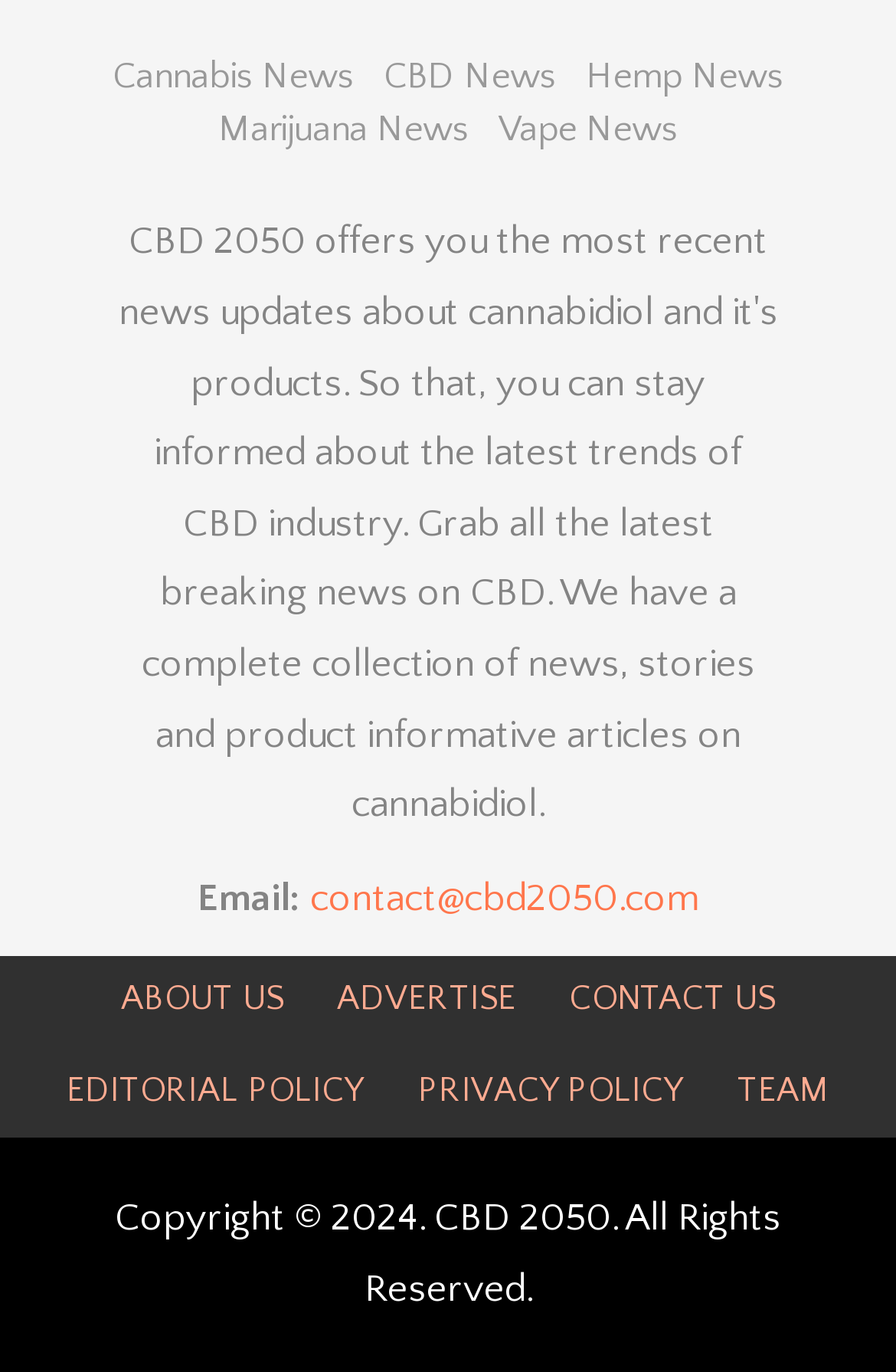Please indicate the bounding box coordinates of the element's region to be clicked to achieve the instruction: "Check contact email". Provide the coordinates as four float numbers between 0 and 1, i.e., [left, top, right, bottom].

[0.346, 0.639, 0.779, 0.67]